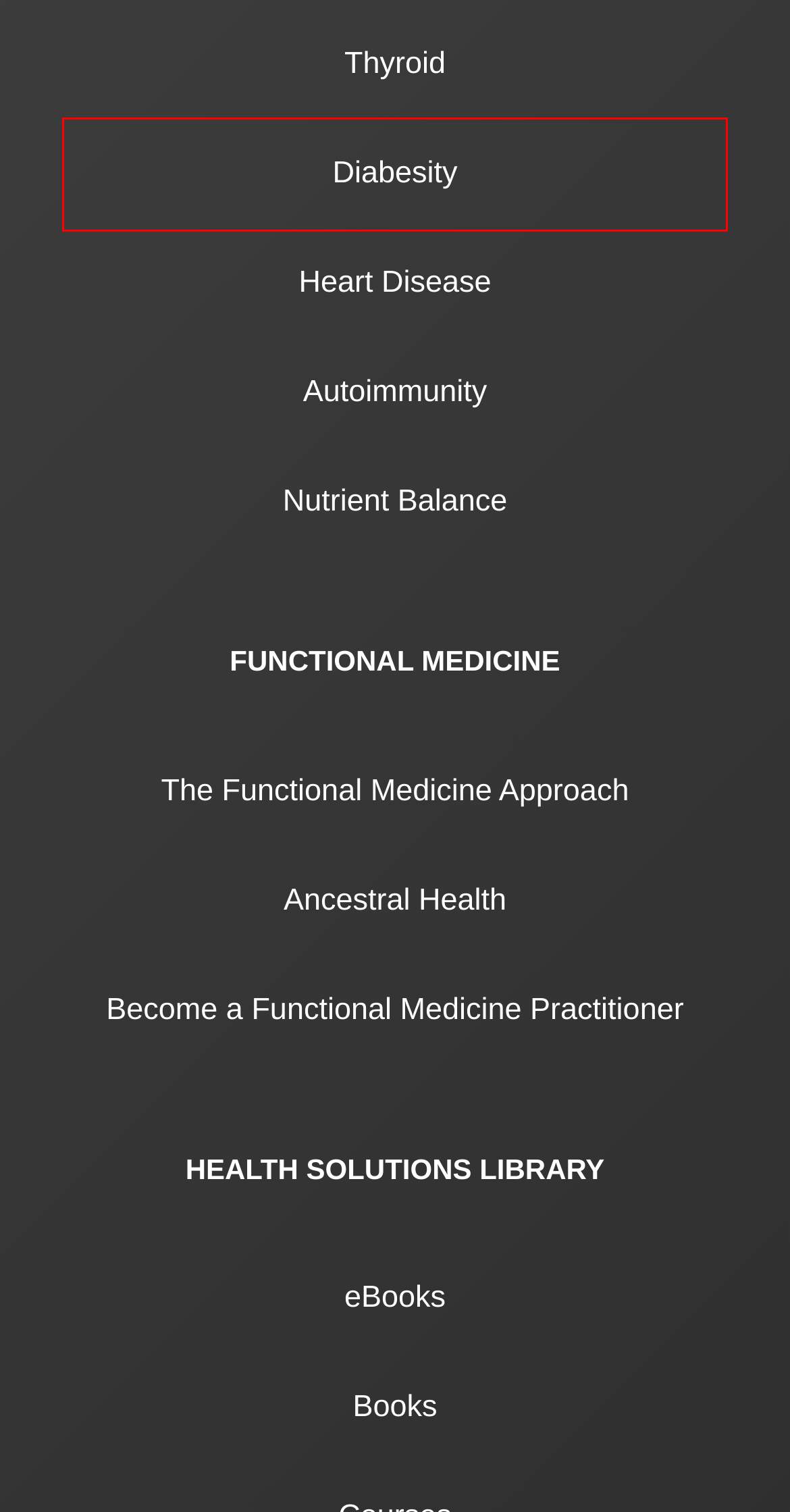You are given a screenshot of a webpage within which there is a red rectangle bounding box. Please choose the best webpage description that matches the new webpage after clicking the selected element in the bounding box. Here are the options:
A. Diabesity and Metabolic Syndrome - Chris Kresser
B. The Functional Medicine Approach - Chris Kresser
C. Thyroid Disorders - Chris Kresser
D. How to Become a Functional Medicine Practitioner - Chris Kresser
E. Heart Health - Chris Kresser
F. Autoimmunity - Chris Kresser
G. Nutrient Deficiencies - Chris Kresser
H. Ancestral Health - Chris Kresser

A